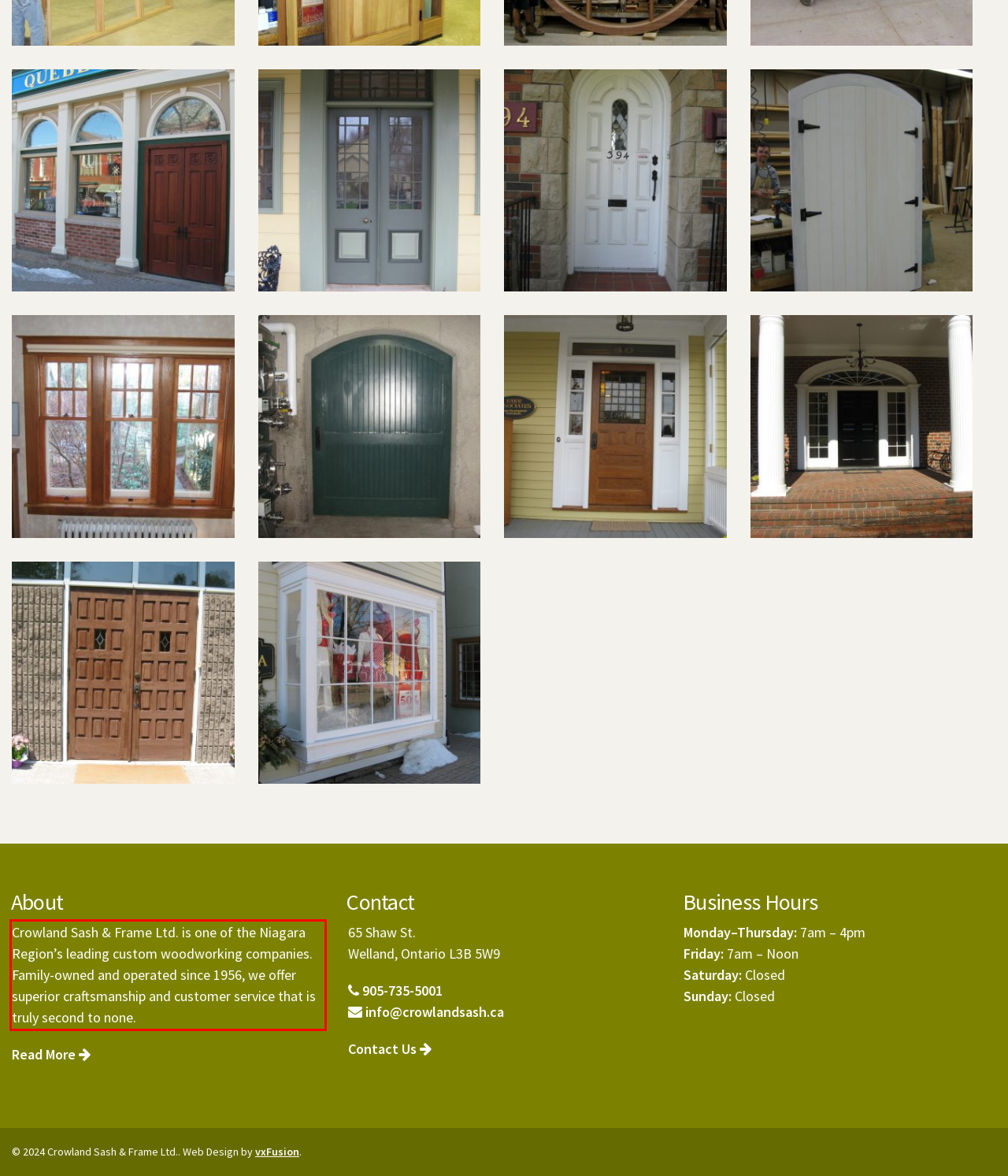Examine the webpage screenshot, find the red bounding box, and extract the text content within this marked area.

Crowland Sash & Frame Ltd. is one of the Niagara Region’s leading custom woodworking companies. Family-owned and operated since 1956, we offer superior craftsmanship and customer service that is truly second to none.